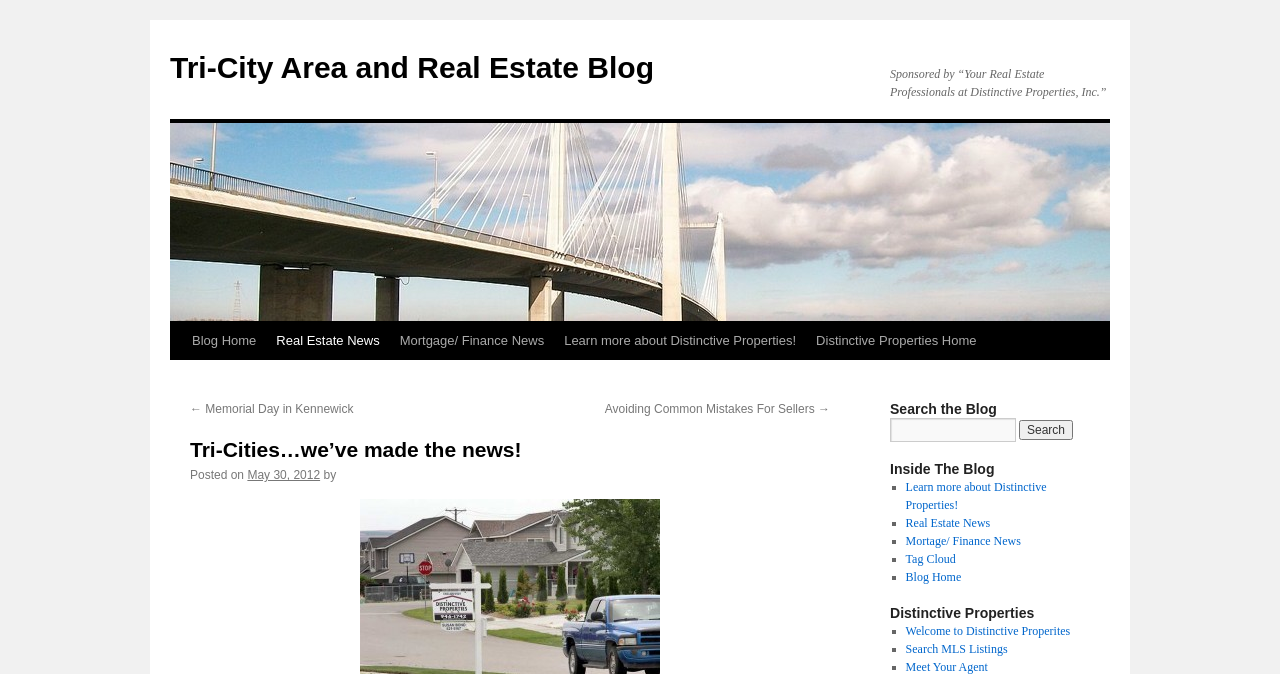Find the bounding box coordinates of the clickable region needed to perform the following instruction: "Learn more about Distinctive Properties". The coordinates should be provided as four float numbers between 0 and 1, i.e., [left, top, right, bottom].

[0.707, 0.712, 0.818, 0.76]